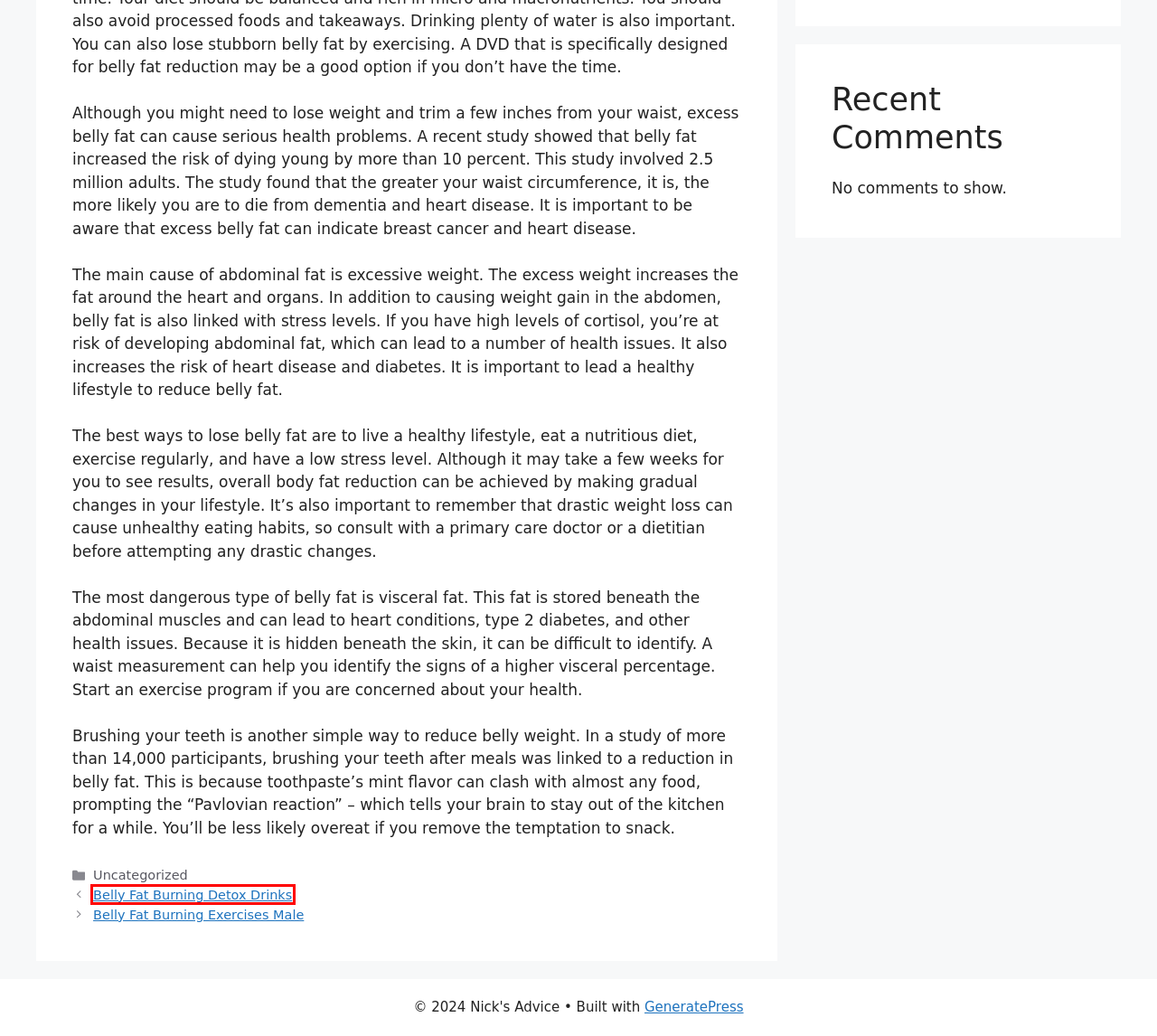Assess the screenshot of a webpage with a red bounding box and determine which webpage description most accurately matches the new page after clicking the element within the red box. Here are the options:
A. 5 Foods To Stop Eating To Lose Belly Fat – Nick's Advice
B. Belly Fat Burning Detox Drinks – Nick's Advice
C. GeneratePress - The perfect foundation for your WordPress website.
D. 5 Foods To Lose Belly Fat Fast – Nick's Advice
E. Belly Fat Burning Exercises Male – Nick's Advice
F. 5 Foods You Should Never Eat To Lose Belly Fat – Nick's Advice
G. 5 Foods To Stay Away From To Lose Belly Fat – Nick's Advice
H. Nick – Nick's Advice

B